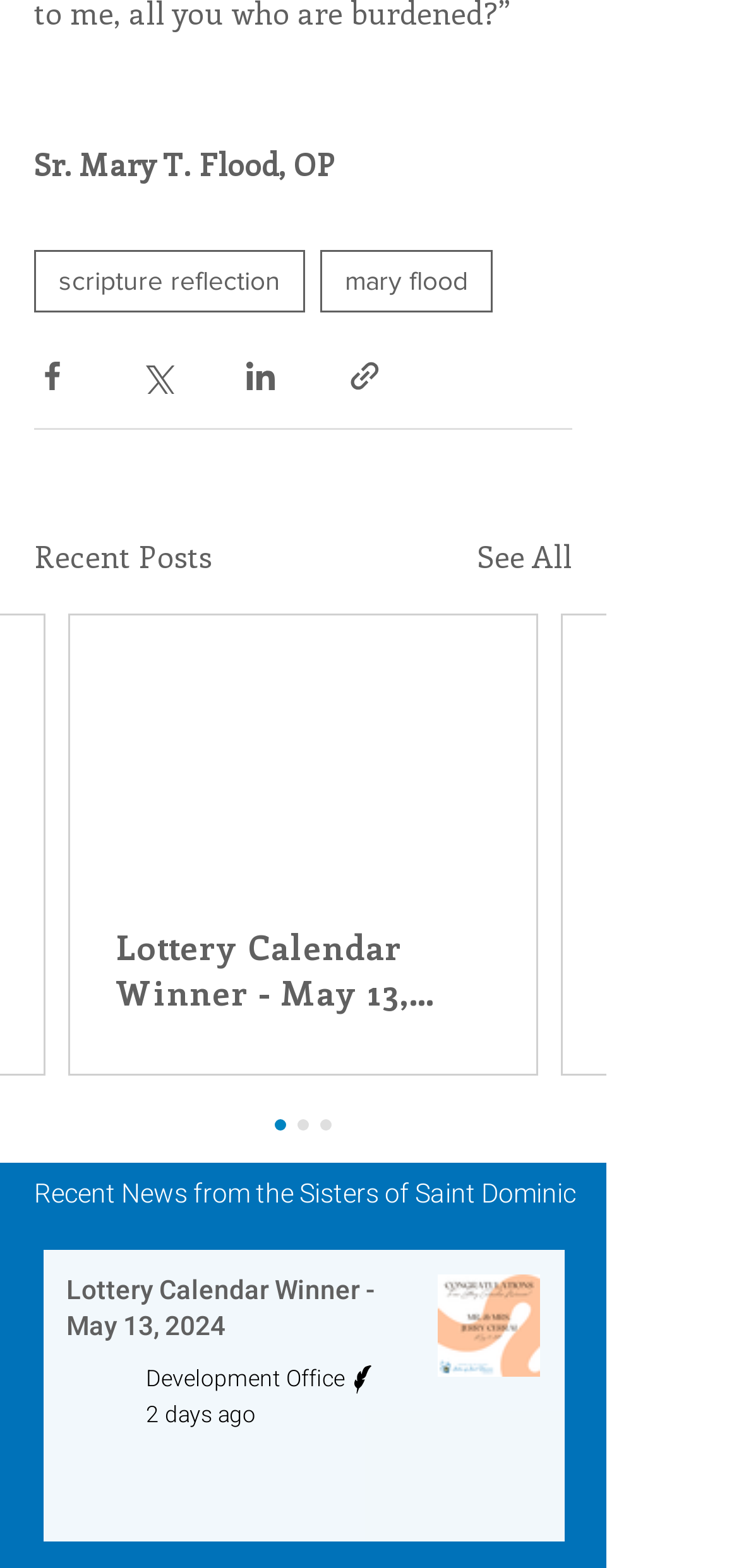Find the bounding box coordinates for the HTML element described in this sentence: "scripture reflection". Provide the coordinates as four float numbers between 0 and 1, in the format [left, top, right, bottom].

[0.046, 0.159, 0.413, 0.2]